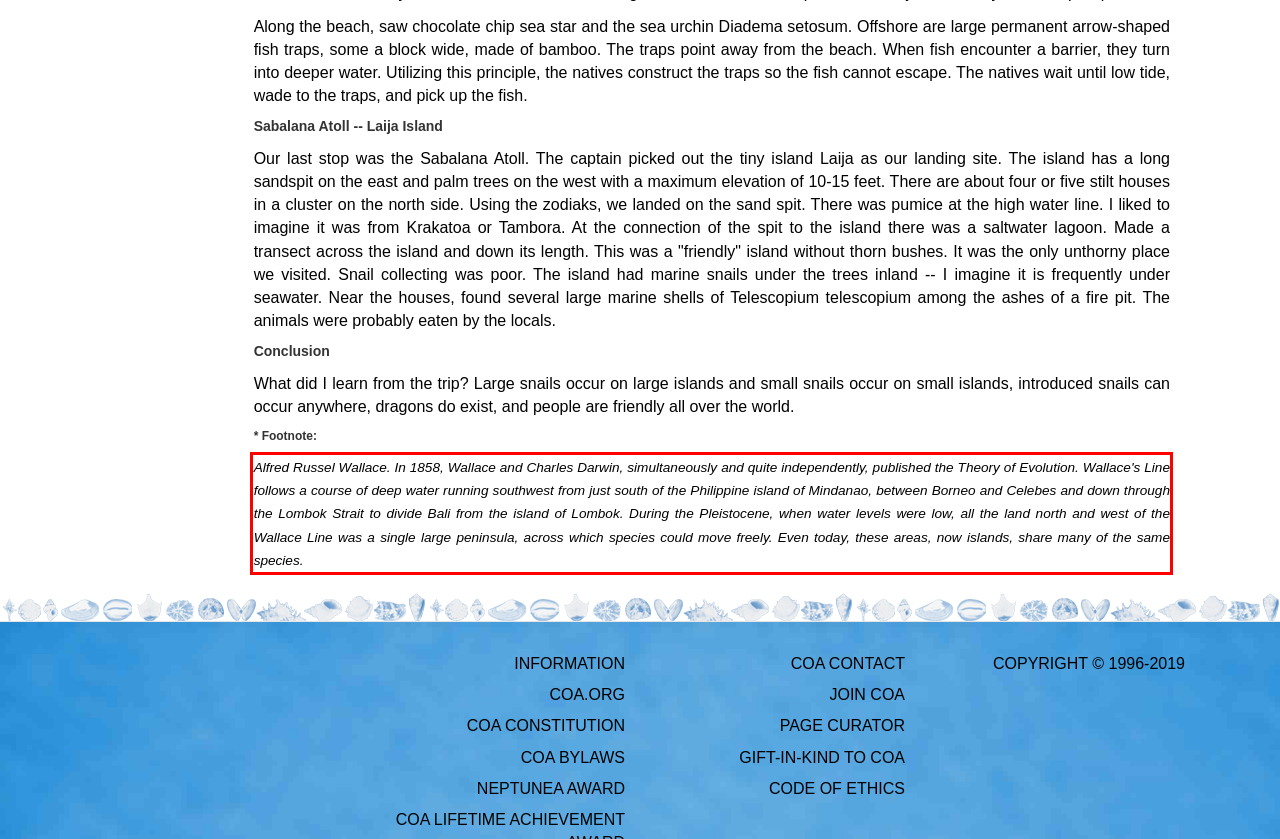You are given a screenshot showing a webpage with a red bounding box. Perform OCR to capture the text within the red bounding box.

Alfred Russel Wallace. In 1858, Wallace and Charles Darwin, simultaneously and quite independently, published the Theory of Evolution. Wallace's Line follows a course of deep water running southwest from just south of the Philippine island of Mindanao, between Borneo and Celebes and down through the Lombok Strait to divide Bali from the island of Lombok. During the Pleistocene, when water levels were low, all the land north and west of the Wallace Line was a single large peninsula, across which species could move freely. Even today, these areas, now islands, share many of the same species.